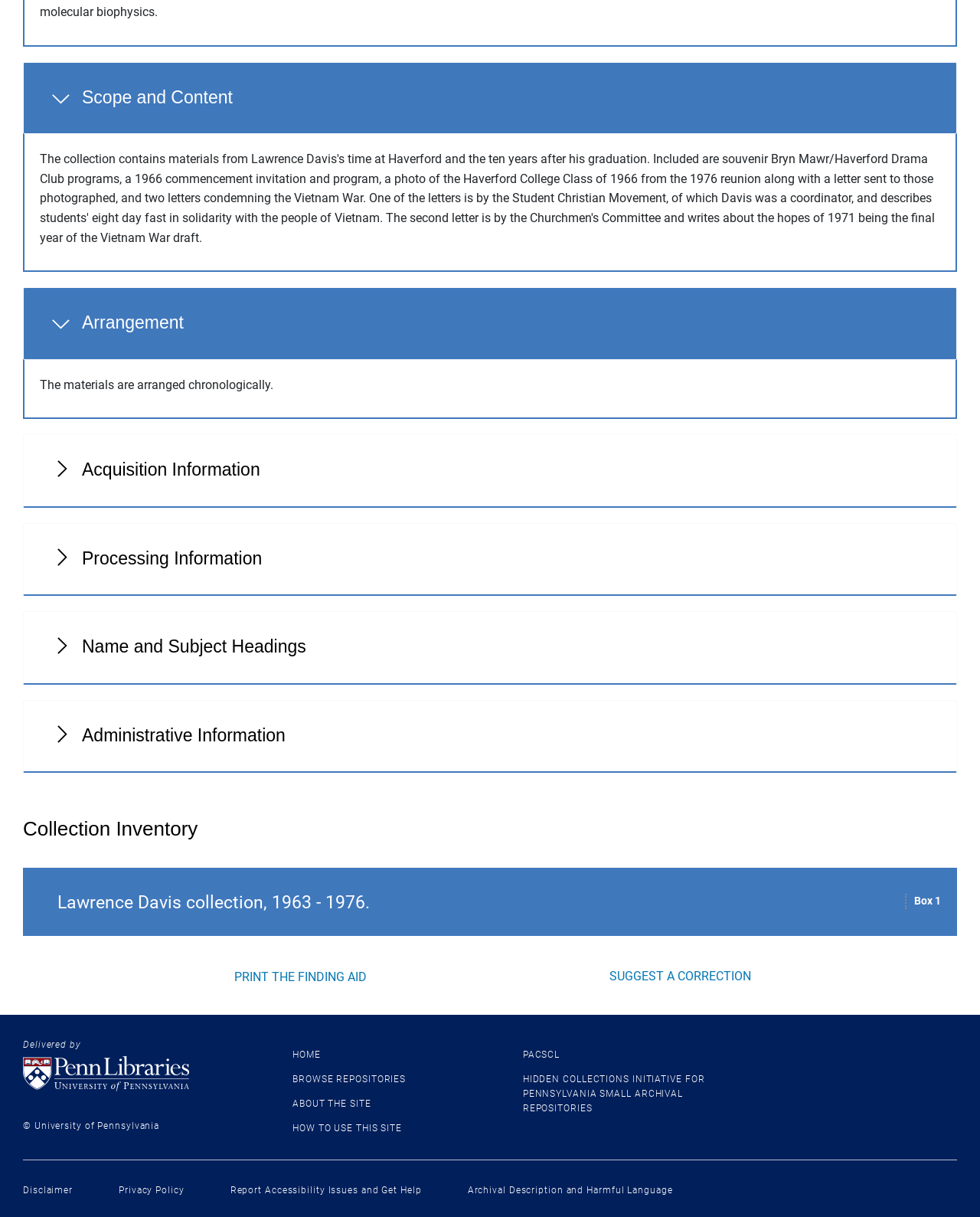Answer with a single word or phrase: 
What is the name of the collection?

Lawrence Davis collection